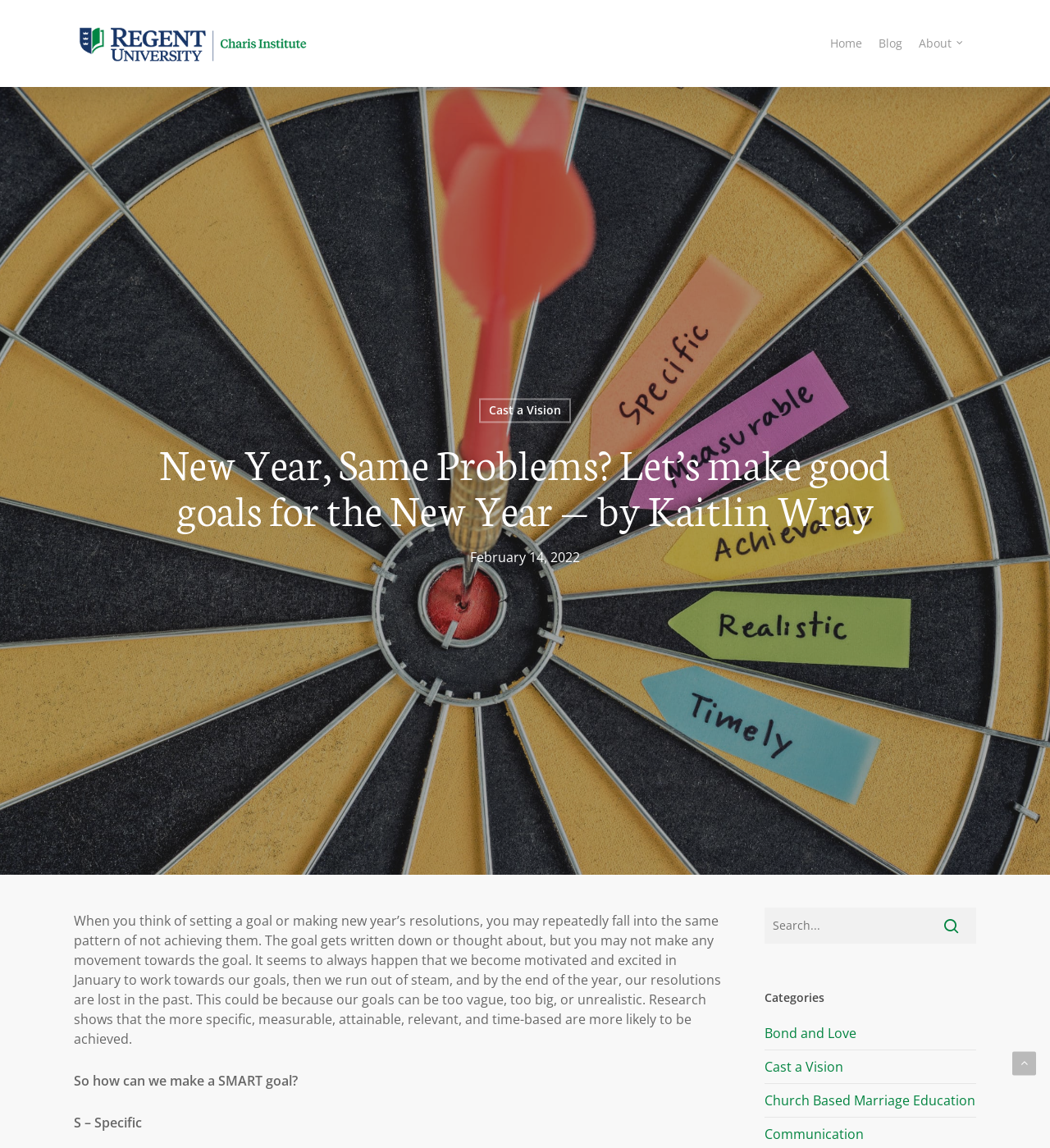Find and extract the text of the primary heading on the webpage.

New Year, Same Problems? Let’s make good goals for the New Year — by Kaitlin Wray